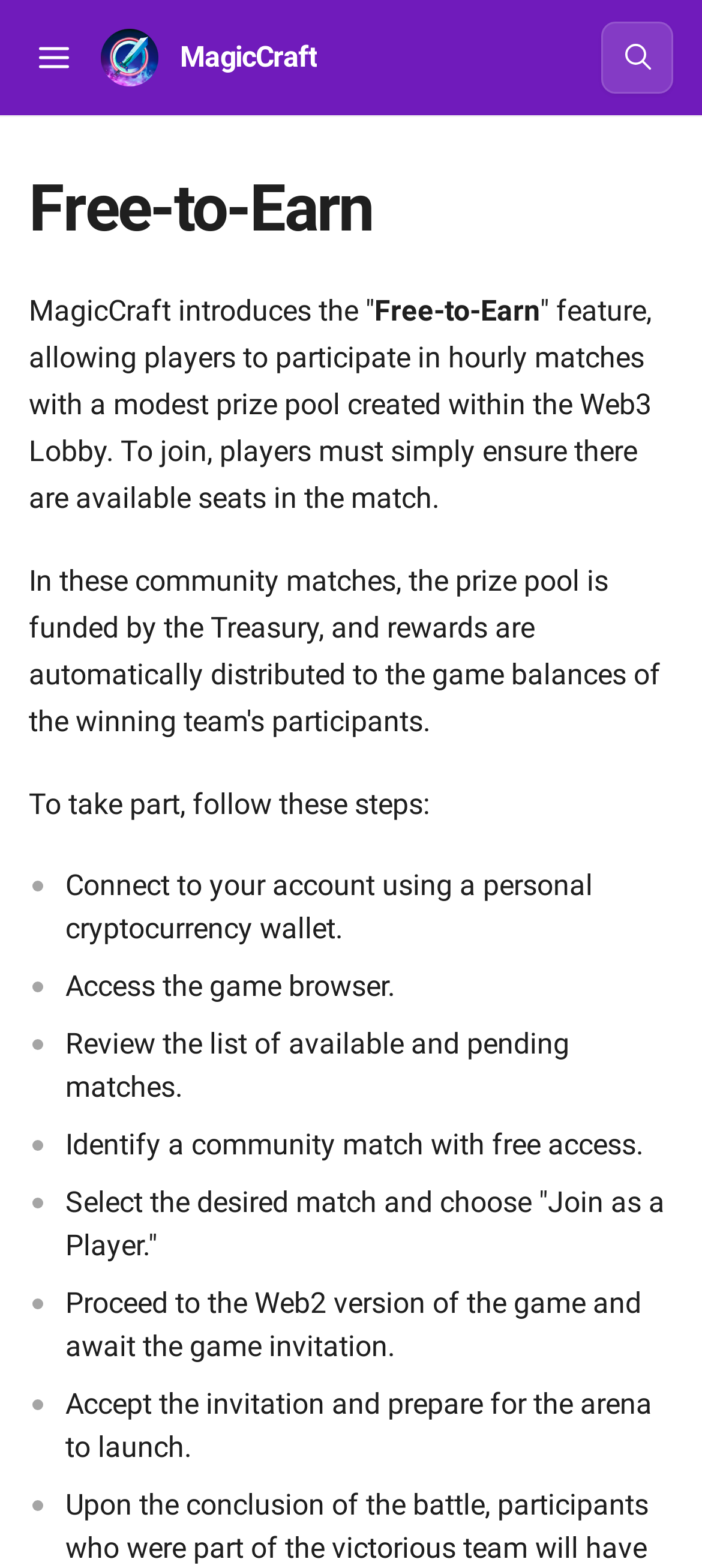Bounding box coordinates are specified in the format (top-left x, top-left y, bottom-right x, bottom-right y). All values are floating point numbers bounded between 0 and 1. Please provide the bounding box coordinate of the region this sentence describes: Hello world!

None